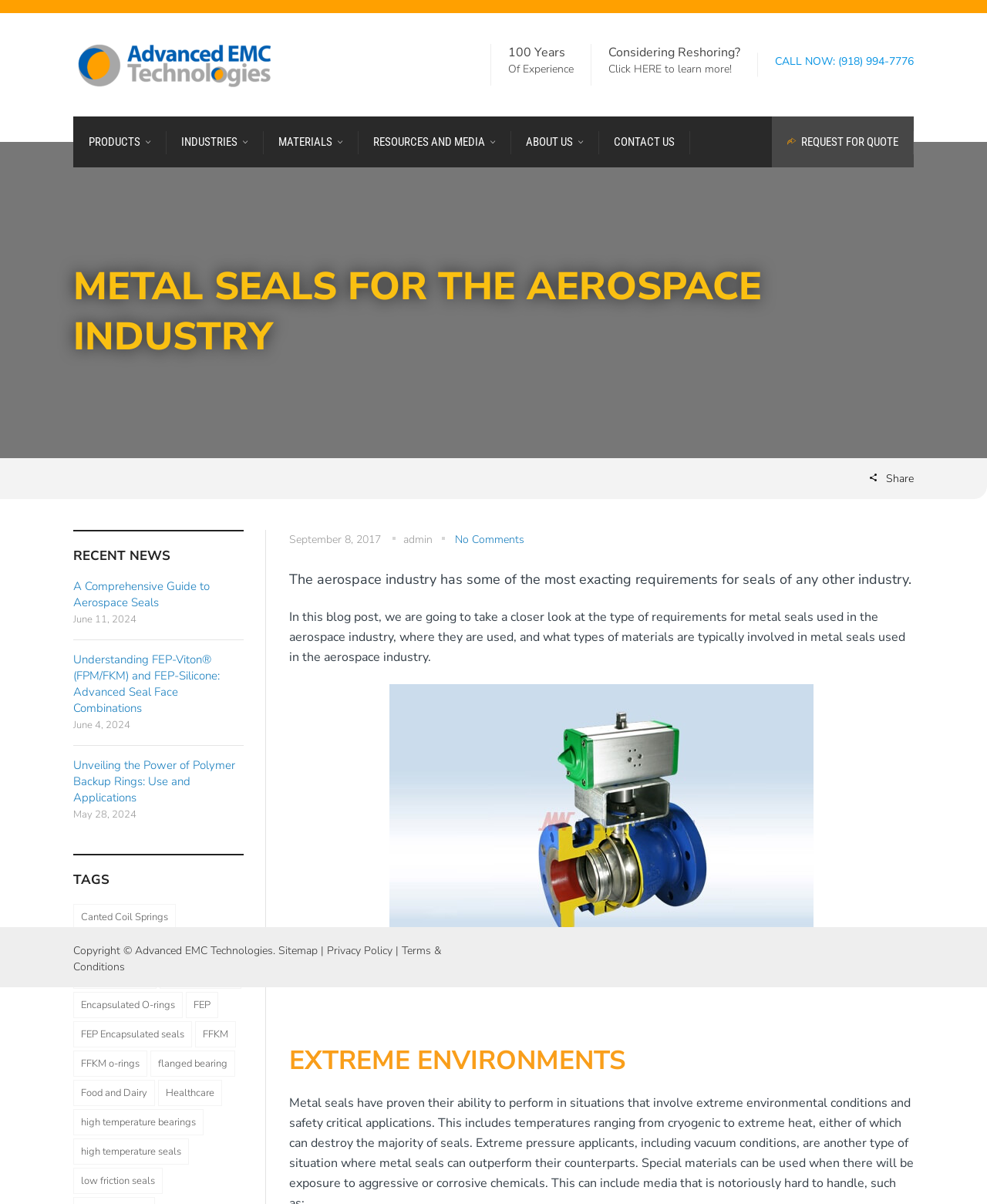Extract the main heading from the webpage content.

METAL SEALS FOR THE AEROSPACE INDUSTRY